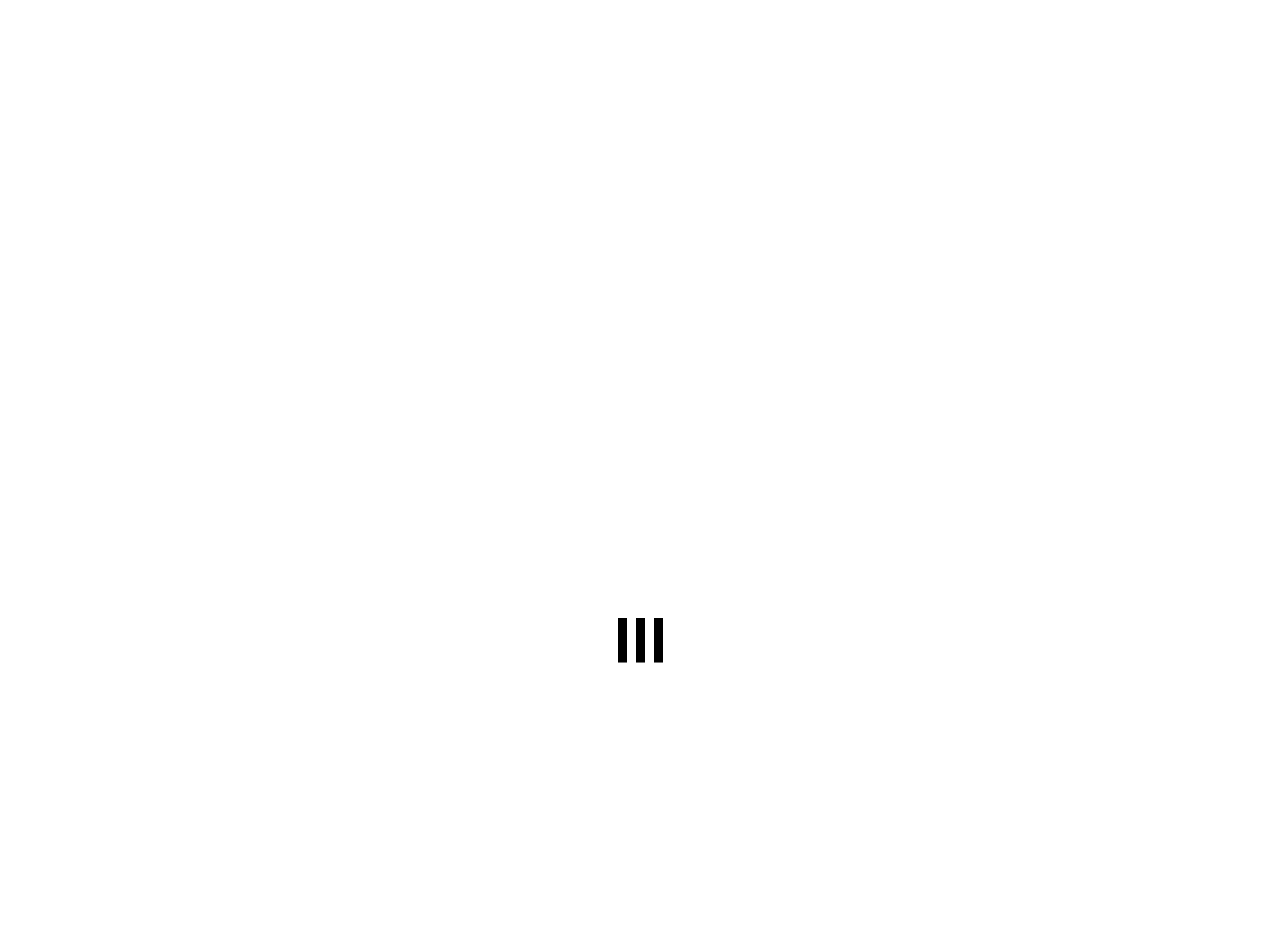Please identify the bounding box coordinates of the element's region that I should click in order to complete the following instruction: "Click on Facebook". The bounding box coordinates consist of four float numbers between 0 and 1, i.e., [left, top, right, bottom].

[0.573, 0.072, 0.605, 0.115]